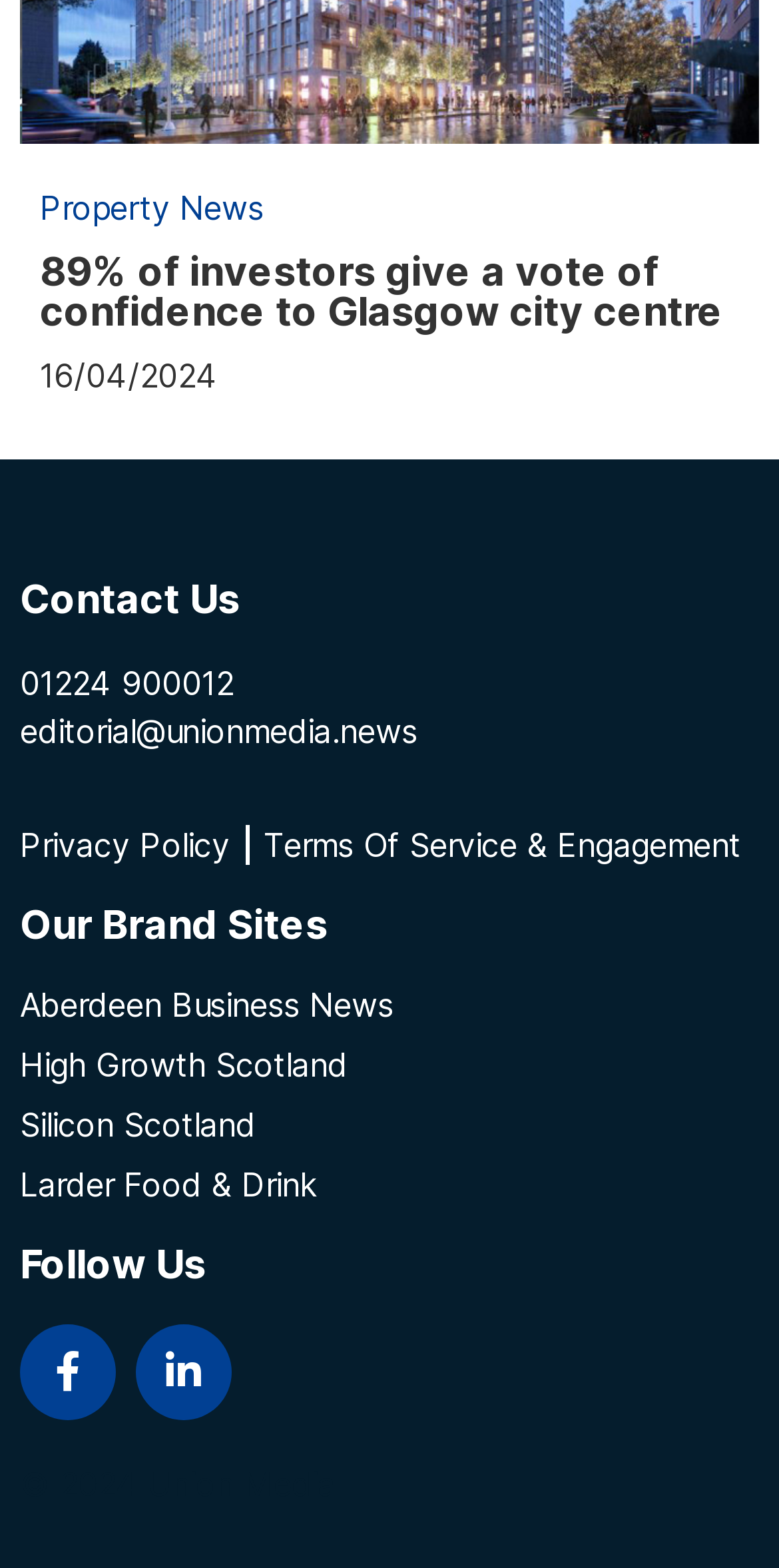How many brand sites are listed?
Please respond to the question with a detailed and thorough explanation.

I counted the number of links under the 'Our Brand Sites' heading and found four links: 'Aberdeen Business News', 'High Growth Scotland', 'Silicon Scotland', and 'Larder Food & Drink'.